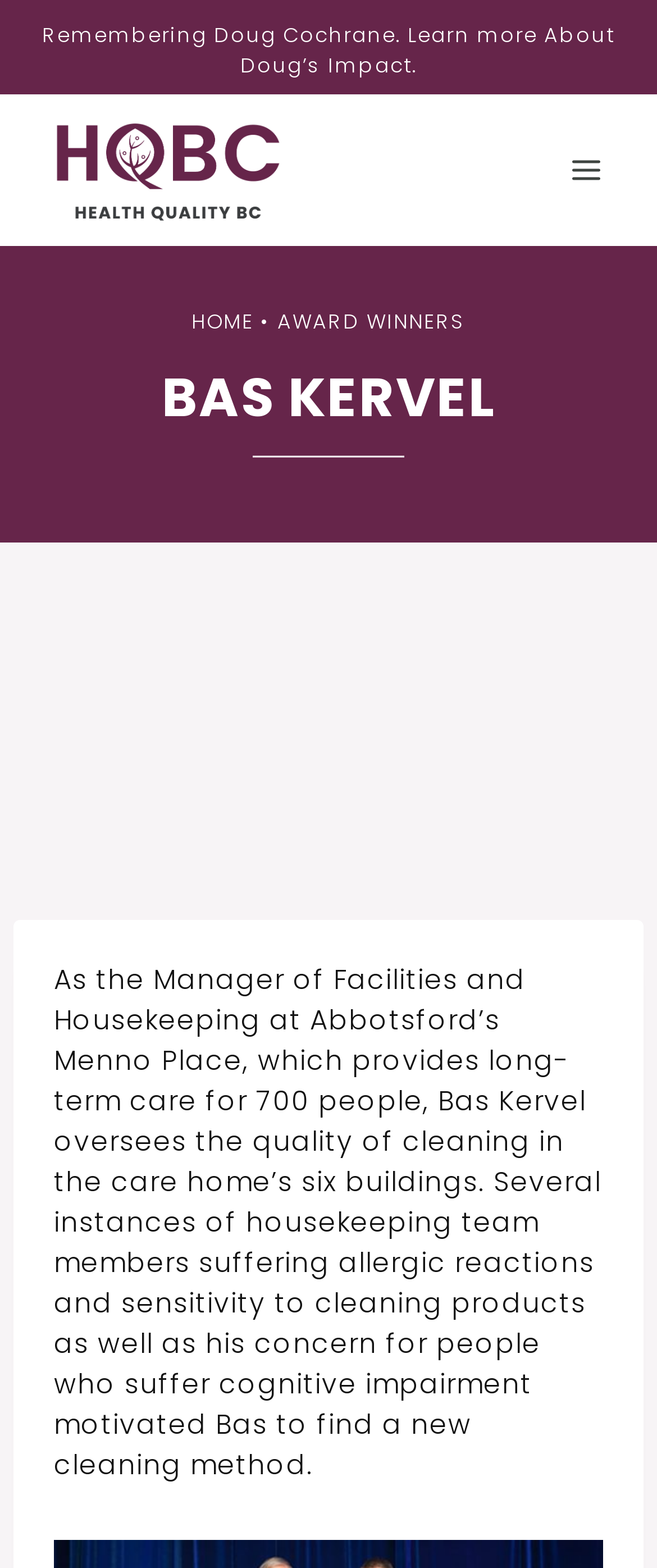Summarize the webpage comprehensively, mentioning all visible components.

The webpage is about Bas Kervel, a manager at Menno Place, a long-term care facility in Abbotsford. At the top left of the page, there is a link to remember Doug Cochrane, and next to it, the Health Quality BC logo is displayed. On the top right, there is a button to open the menu. 

Below the logo, there is a navigation section with breadcrumbs, consisting of three links: "HOME", "AWARD WINNERS", and a separator in between. 

The main content of the page starts with a heading "BAS KERVEL" in a prominent position. Below the heading, there is a paragraph of text that describes Bas Kervel's role and his motivation to find a new cleaning method due to concerns about housekeeping team members' allergic reactions and people with cognitive impairment. 

At the bottom right of the page, there is a button to scroll to the top.